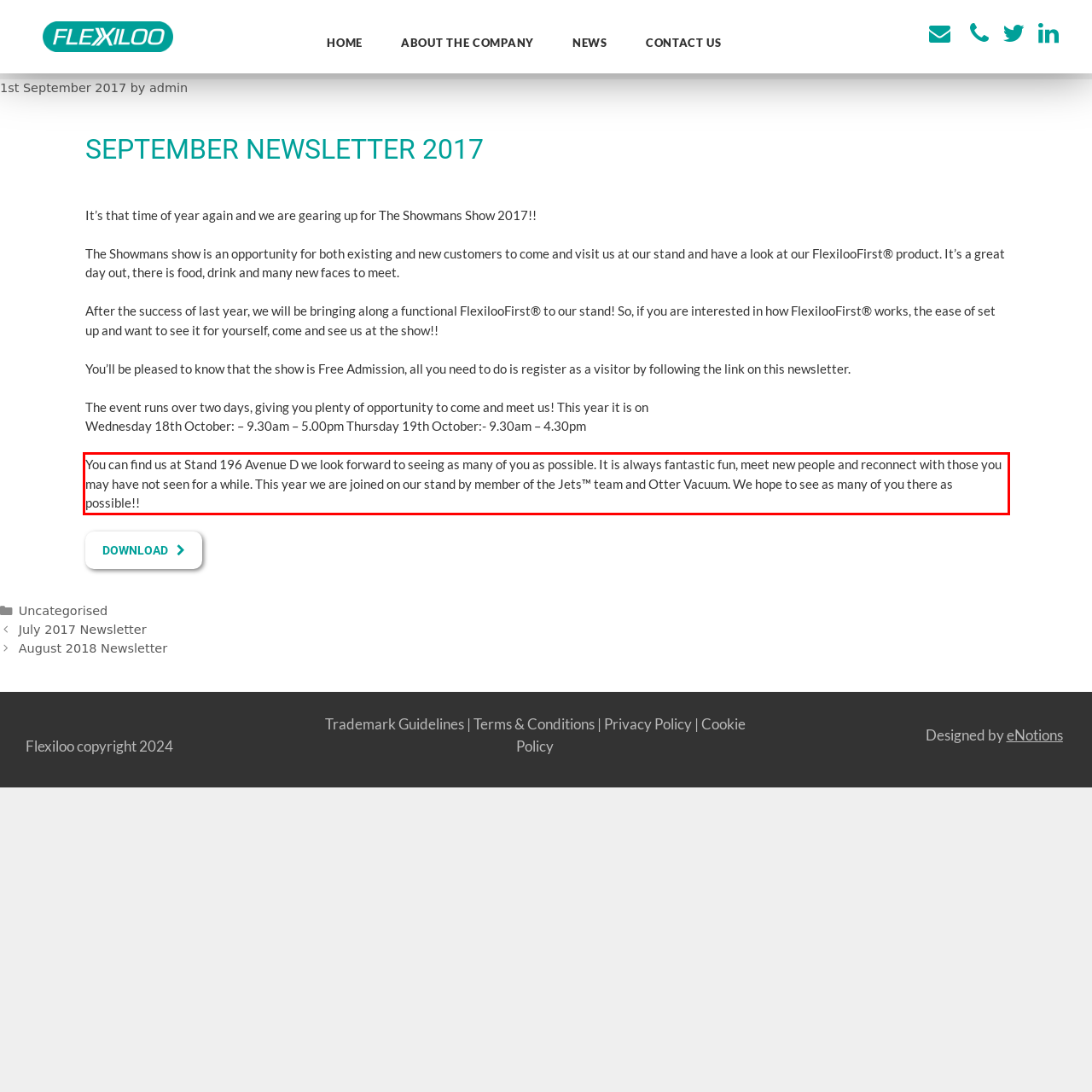Identify the red bounding box in the webpage screenshot and perform OCR to generate the text content enclosed.

You can find us at Stand 196 Avenue D we look forward to seeing as many of you as possible. It is always fantastic fun, meet new people and reconnect with those you may have not seen for a while. This year we are joined on our stand by member of the Jets™ team and Otter Vacuum. We hope to see as many of you there as possible!!